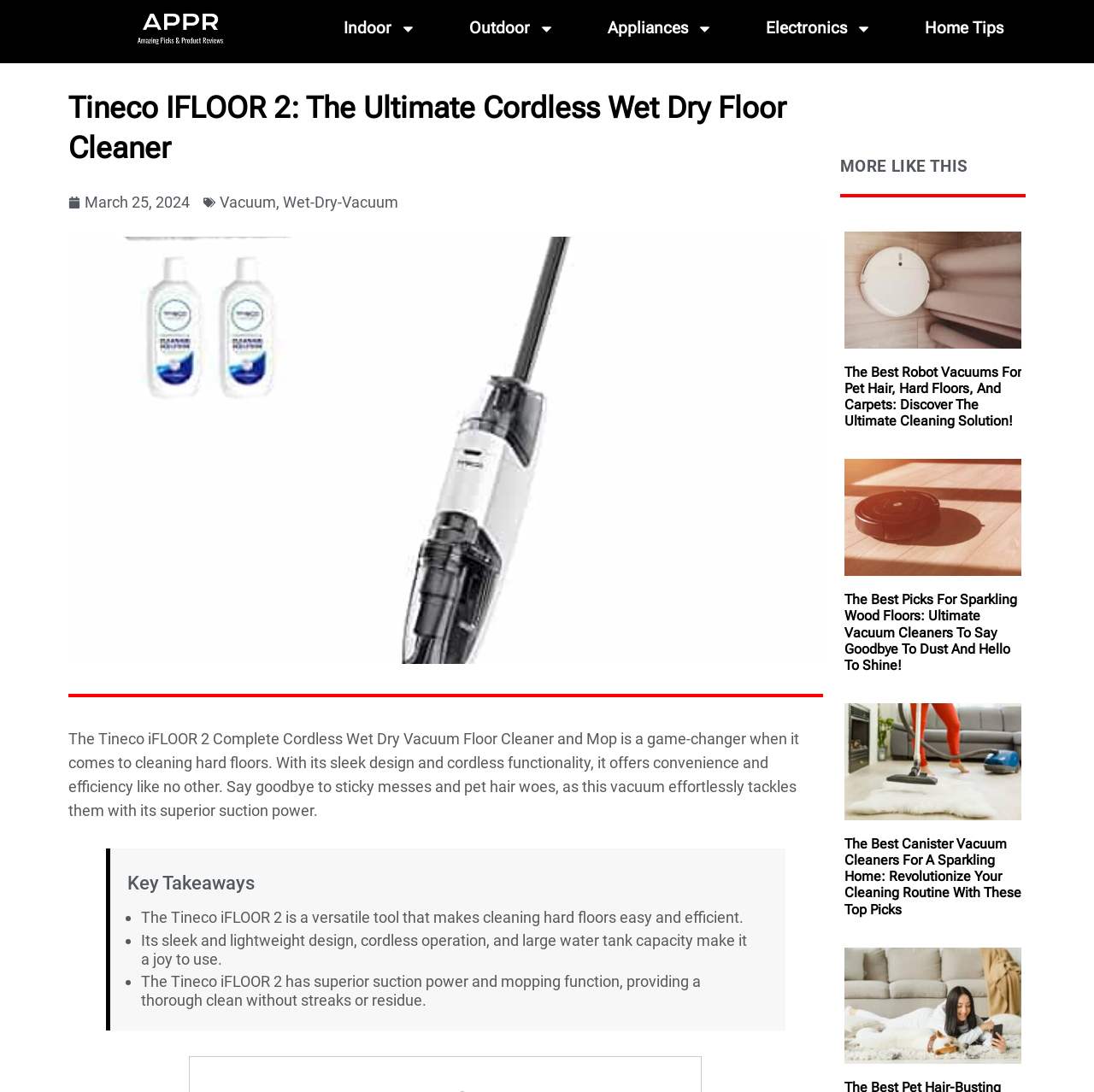Identify the bounding box coordinates of the section that should be clicked to achieve the task described: "Click the 'The Best Robot Vacuums For Pet Hair, Hard Floors, And Carpets: Discover The Ultimate Cleaning Solution!' link".

[0.772, 0.333, 0.934, 0.393]